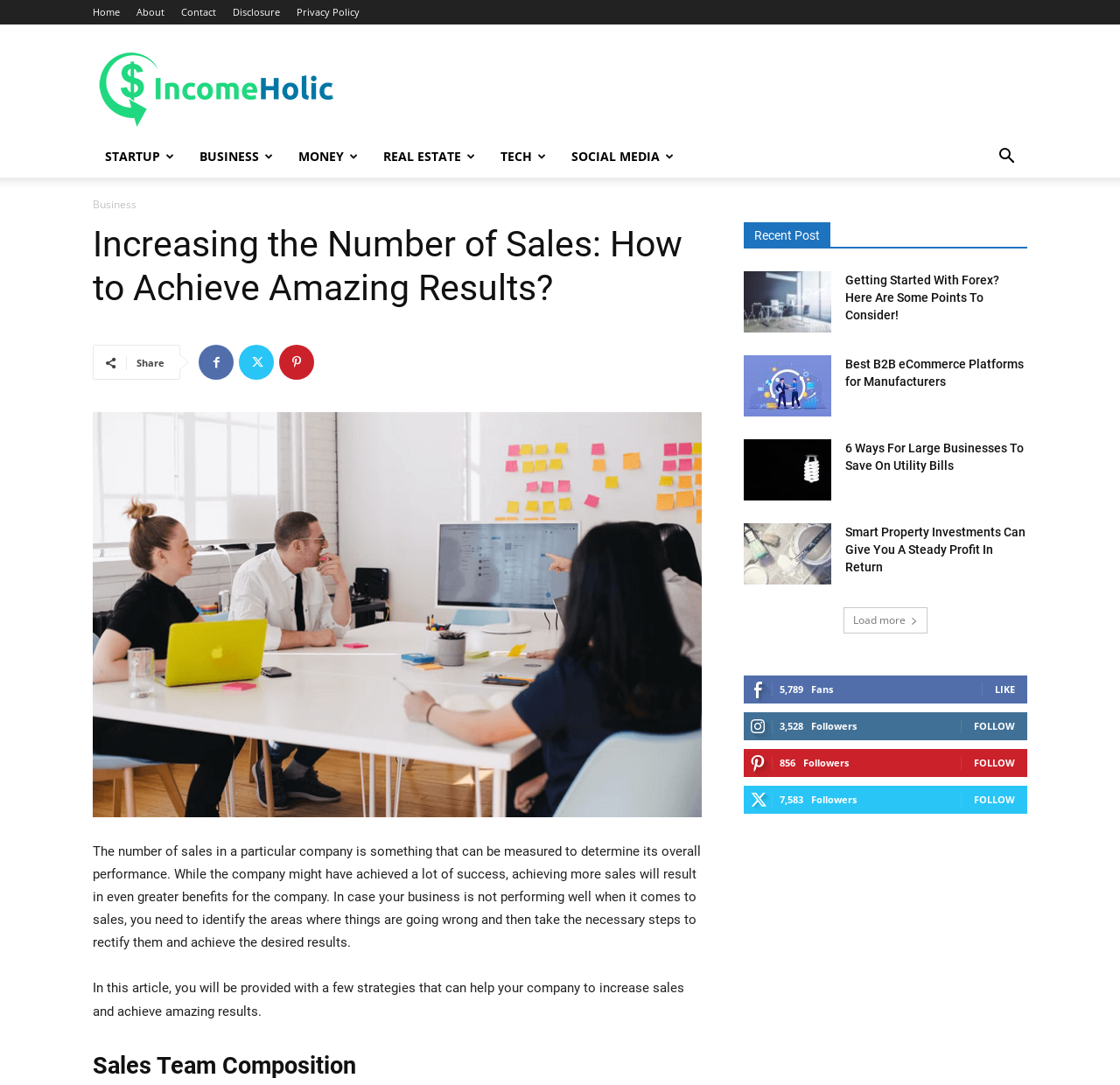Locate the bounding box coordinates of the clickable element to fulfill the following instruction: "Click on the 'STARTUP' link". Provide the coordinates as four float numbers between 0 and 1 in the format [left, top, right, bottom].

[0.083, 0.125, 0.167, 0.164]